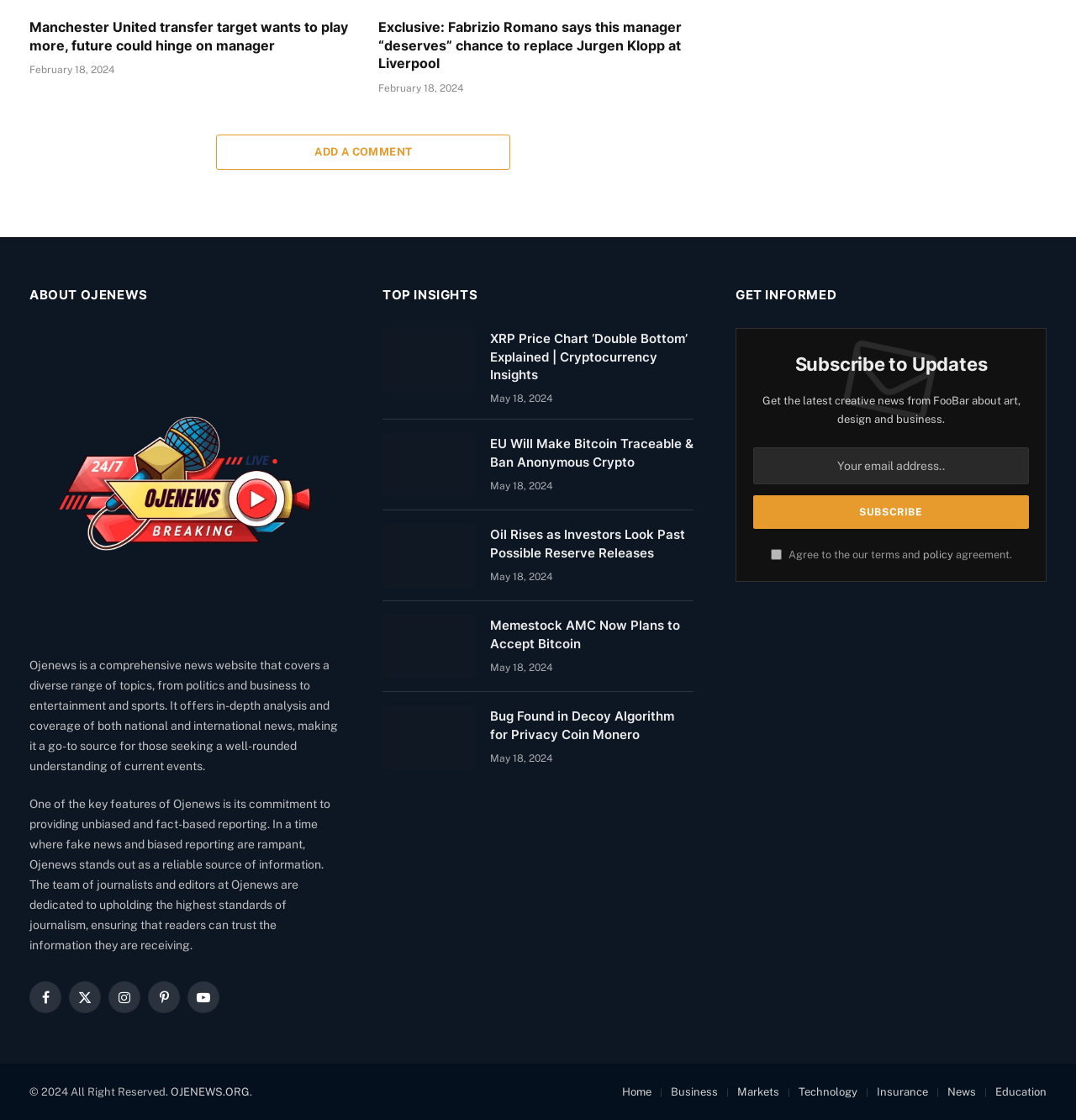What is the date of the article 'Manchester United transfer target wants to play more, future could hinge on manager'?
Carefully examine the image and provide a detailed answer to the question.

I found the article 'Manchester United transfer target wants to play more, future could hinge on manager' and looked for the corresponding date, which is 'February 18, 2024'.